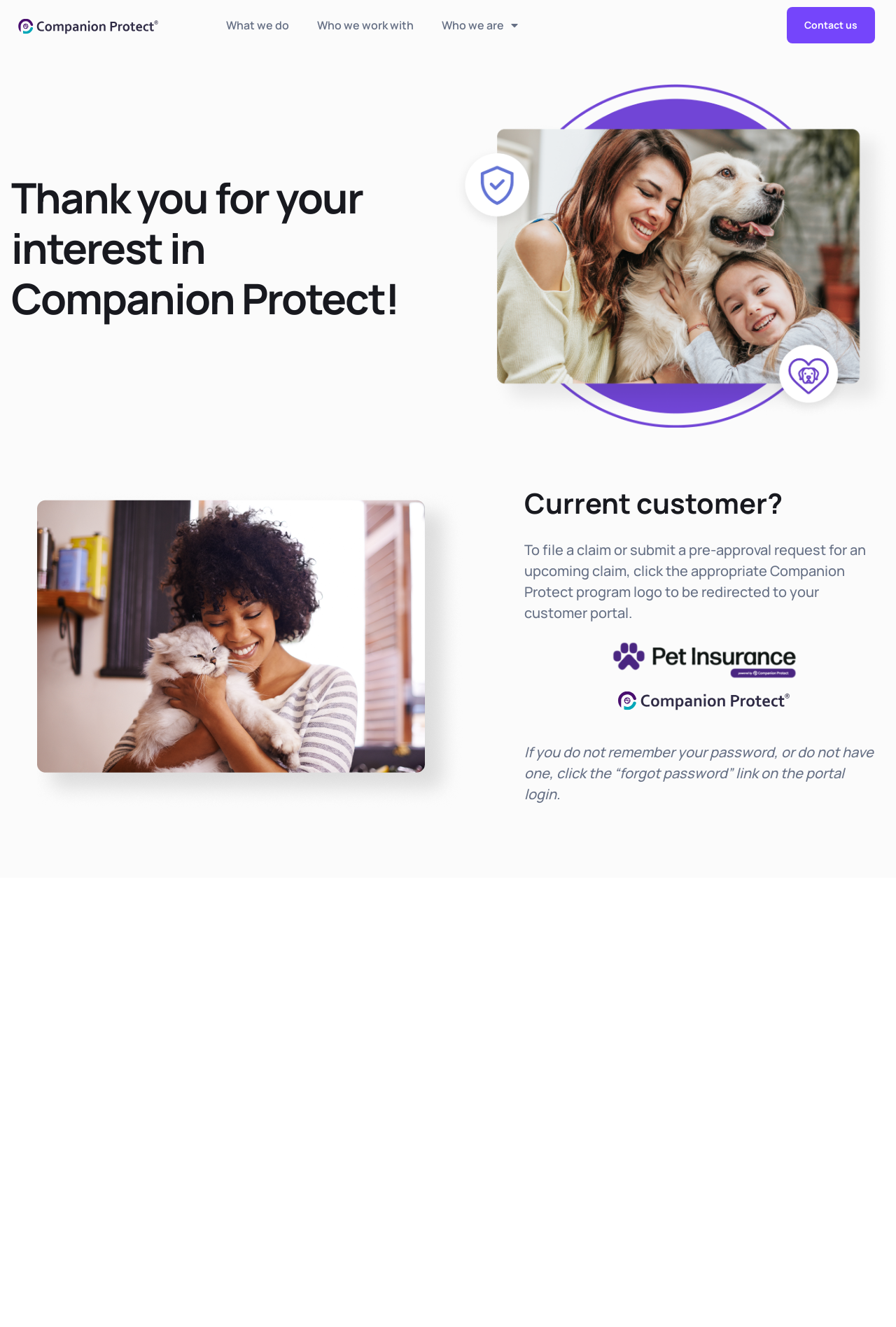Analyze the image and answer the question with as much detail as possible: 
What are the options in the top navigation menu?

The top navigation menu options are obtained from the links at the top of the webpage, which are 'What we do', 'Who we work with', 'Who we are', and 'Contact us'.